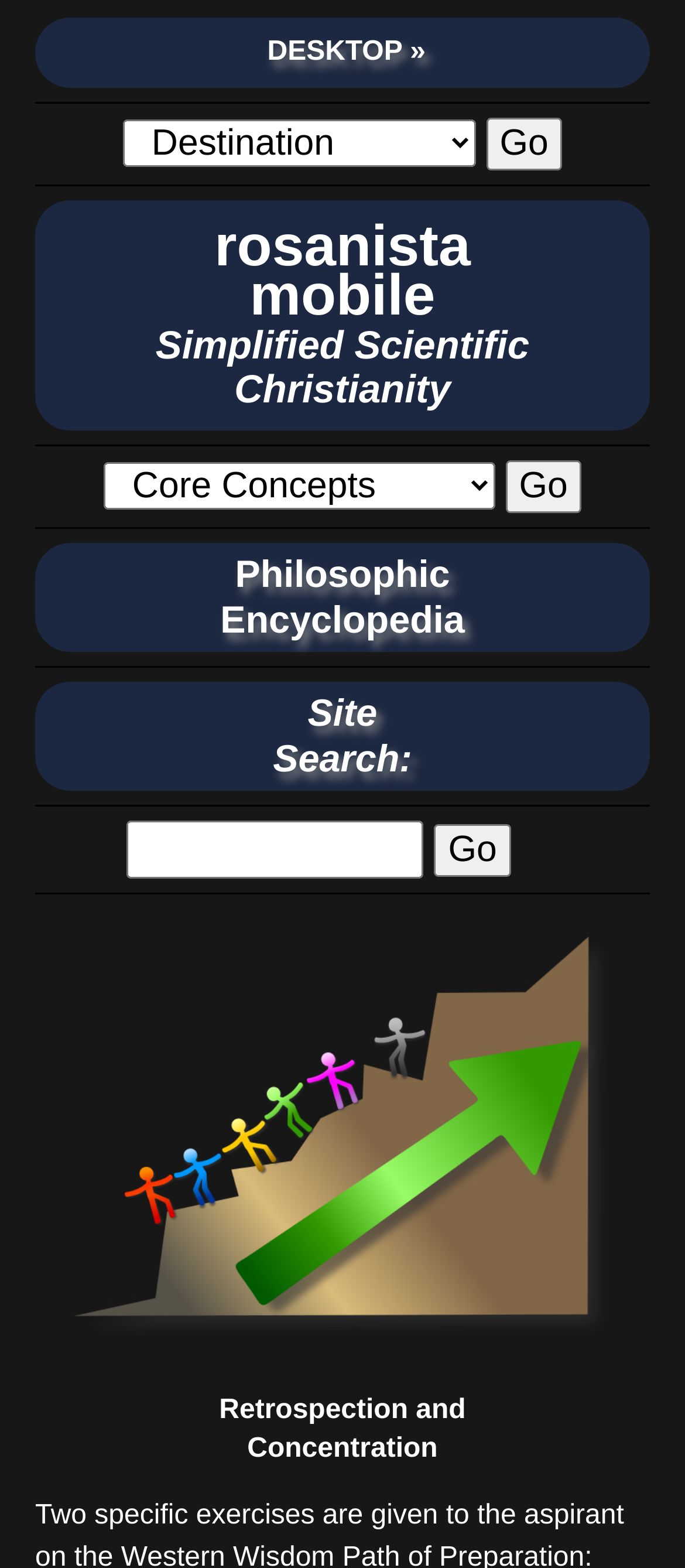Highlight the bounding box coordinates of the element you need to click to perform the following instruction: "Click the 'Go' button to search."

[0.634, 0.526, 0.746, 0.559]